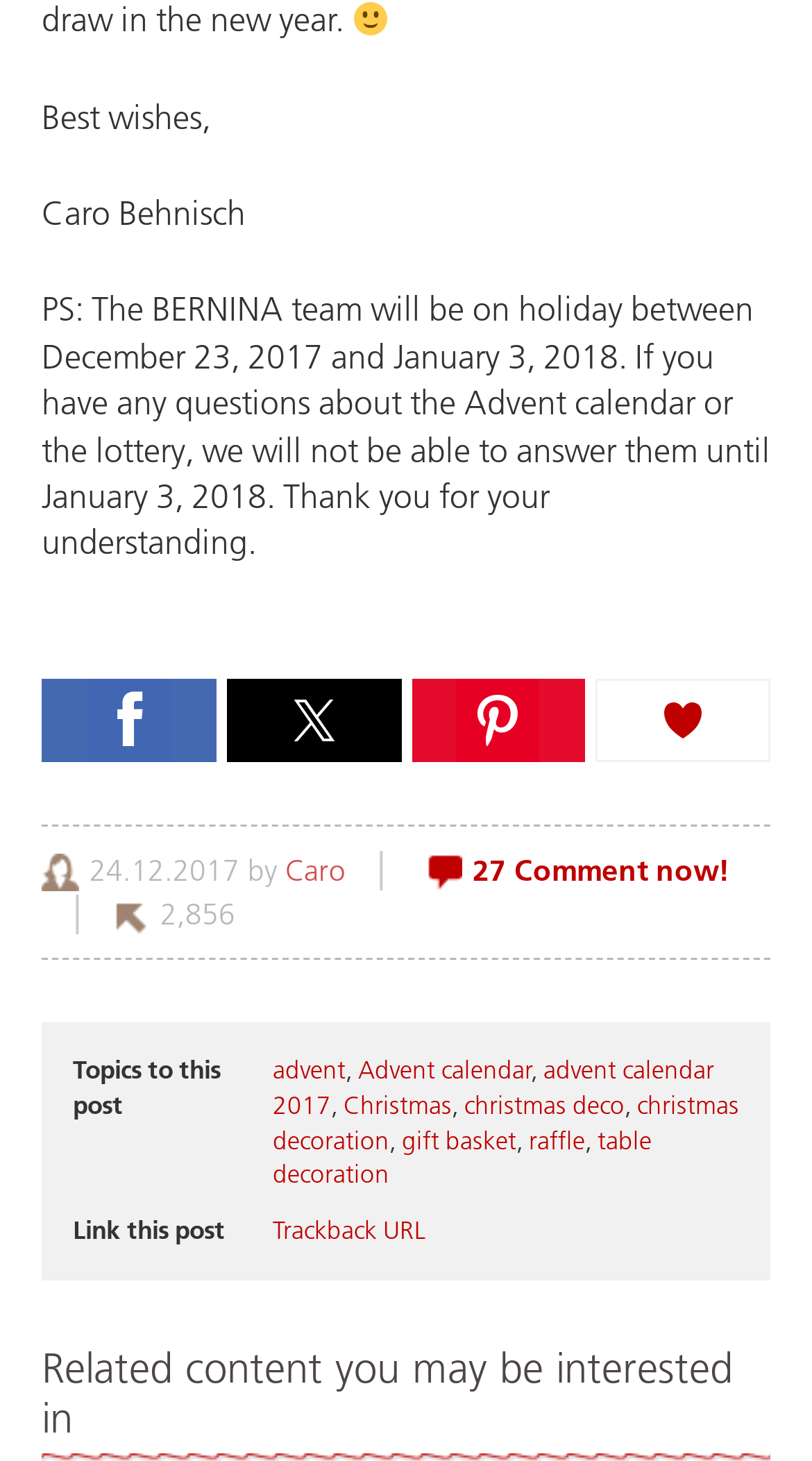Please examine the image and provide a detailed answer to the question: How many comments are there on this post?

The number of comments is mentioned in the FooterAsNonLandmark element, specifically in the StaticText element with the text '2,856'.